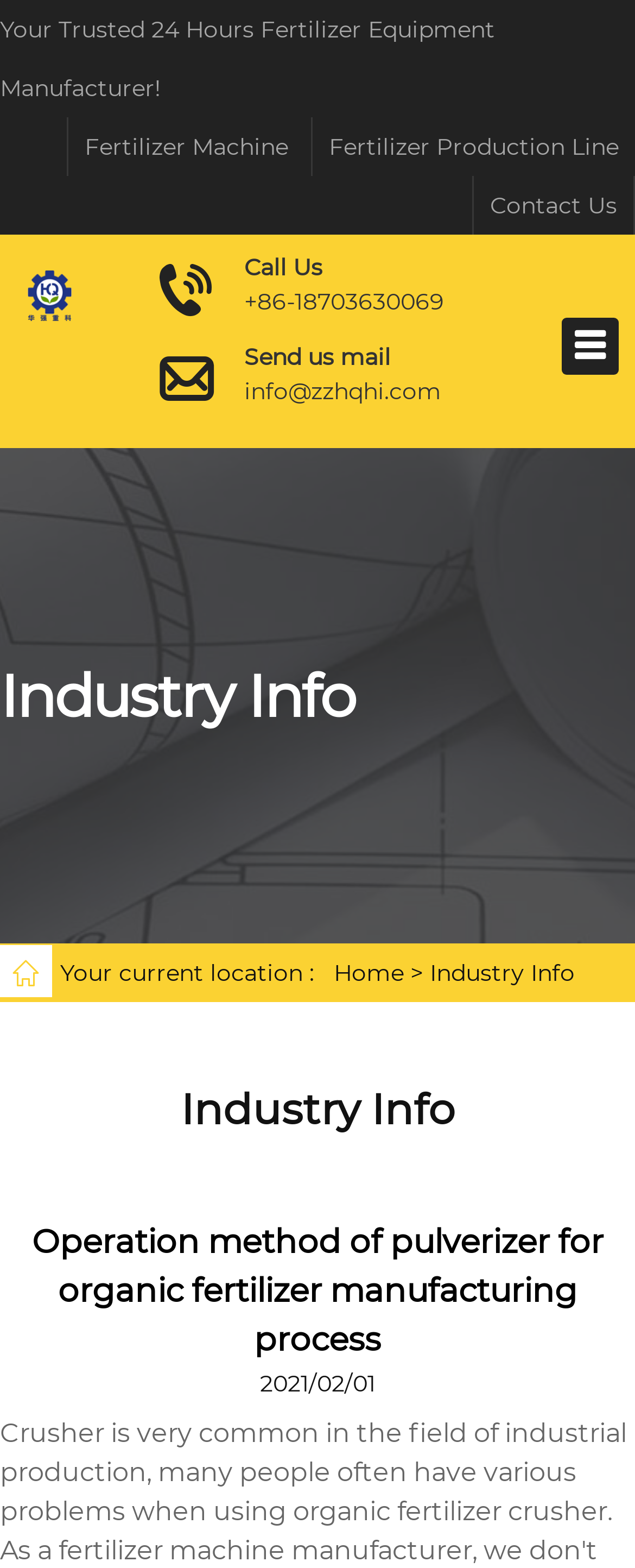What is the company's role?
Examine the screenshot and reply with a single word or phrase.

Fertilizer Equipment Manufacturer